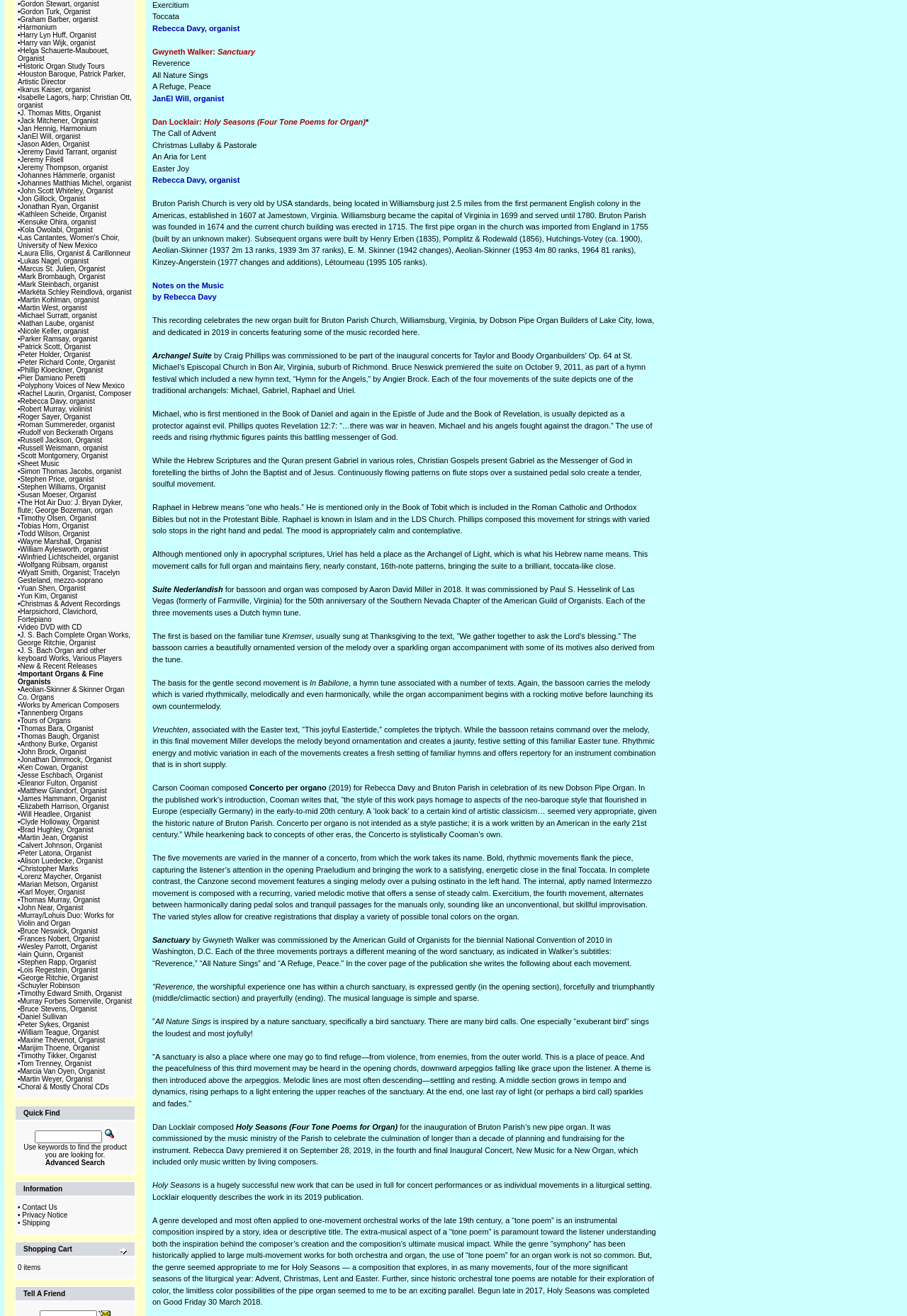Predict the bounding box of the UI element based on this description: "Harmonium".

[0.022, 0.018, 0.063, 0.024]